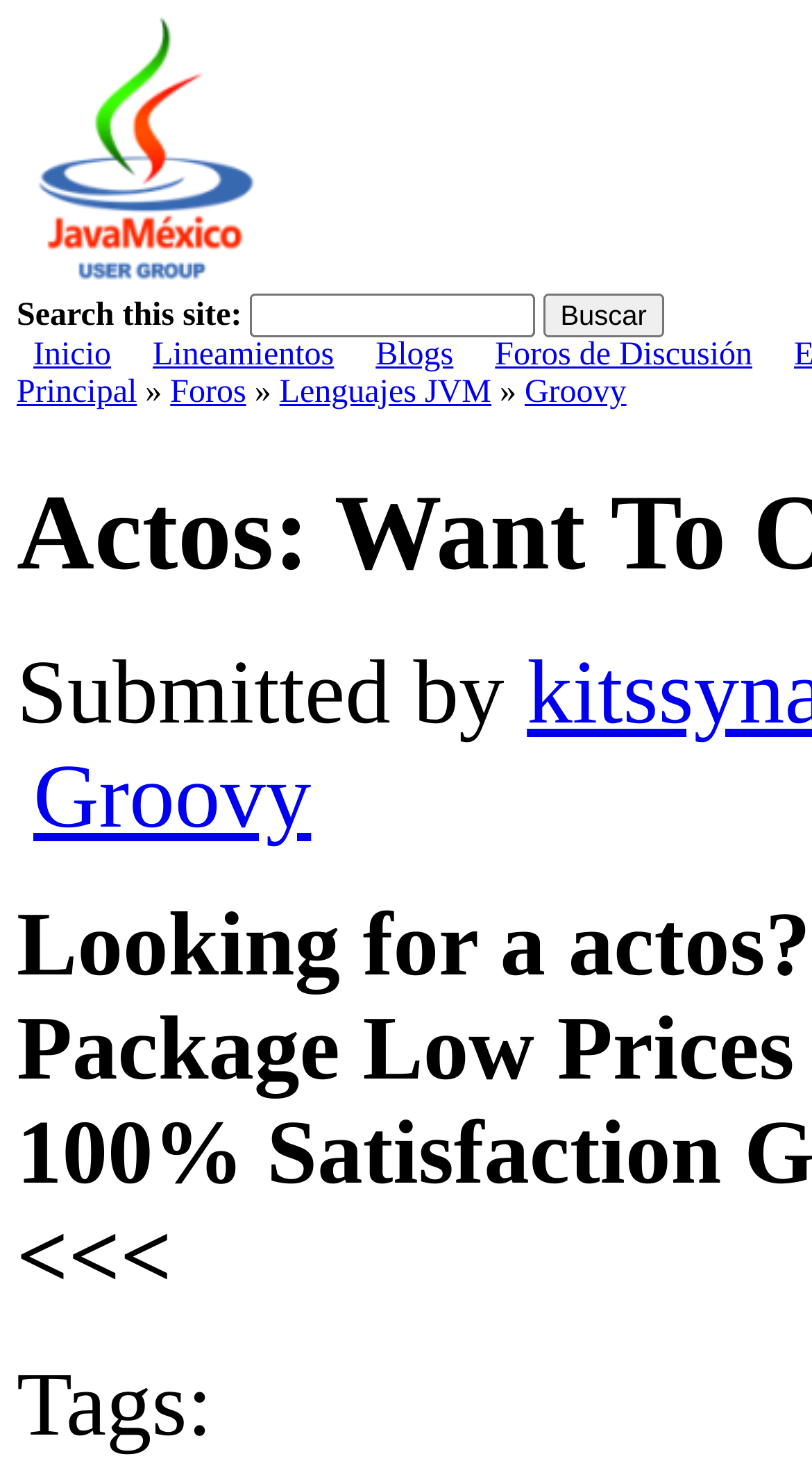What is the purpose of the 'Principal' link?
Please describe in detail the information shown in the image to answer the question.

The 'Principal' link appears multiple times on the page, including in the top navigation menu and in the breadcrumbs. This suggests that it is a link to return to the main page or homepage of the website.